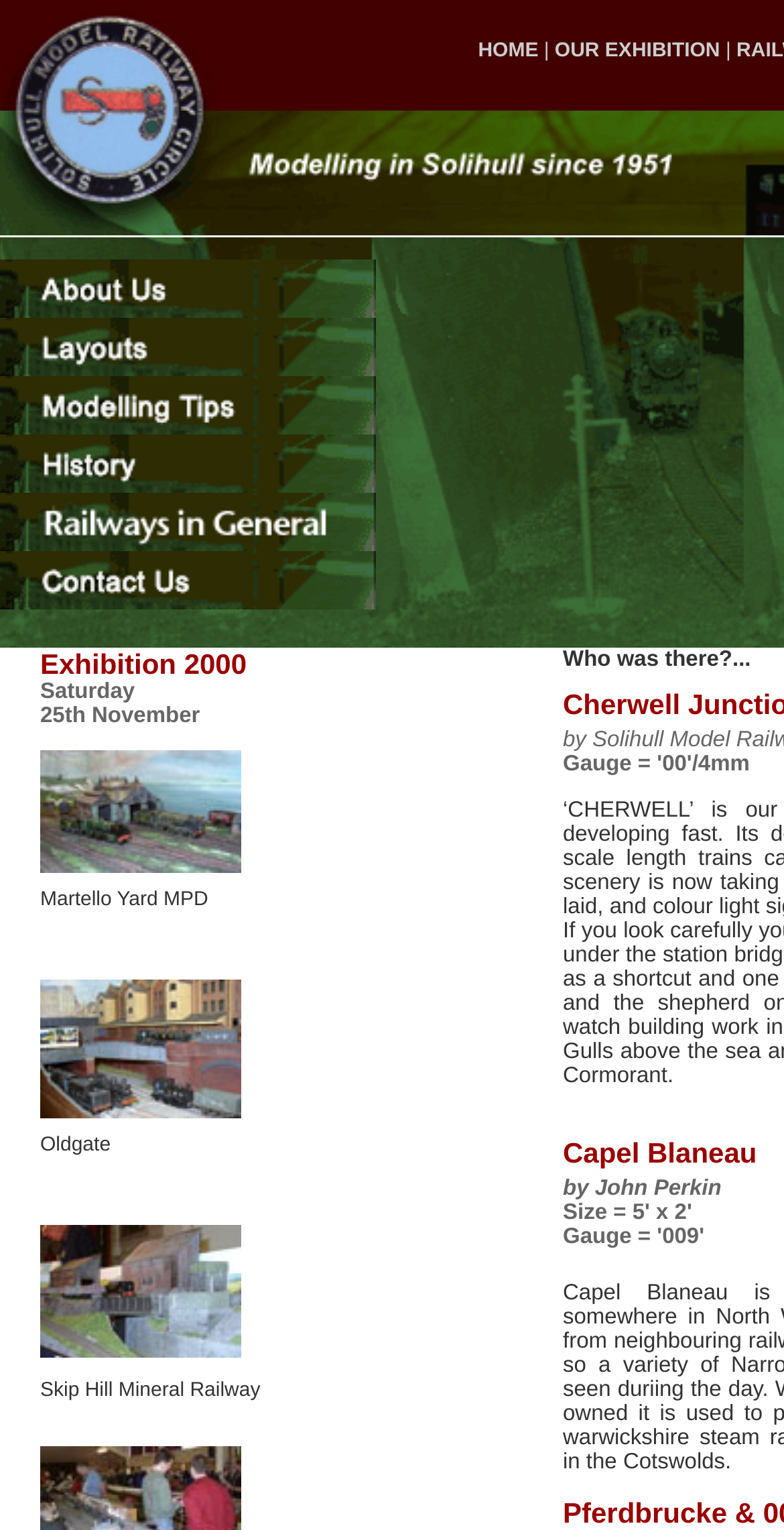Find the bounding box coordinates of the element I should click to carry out the following instruction: "Click the 'Solihull Model Railway Circle - Oldgate' link".

[0.051, 0.719, 0.308, 0.735]